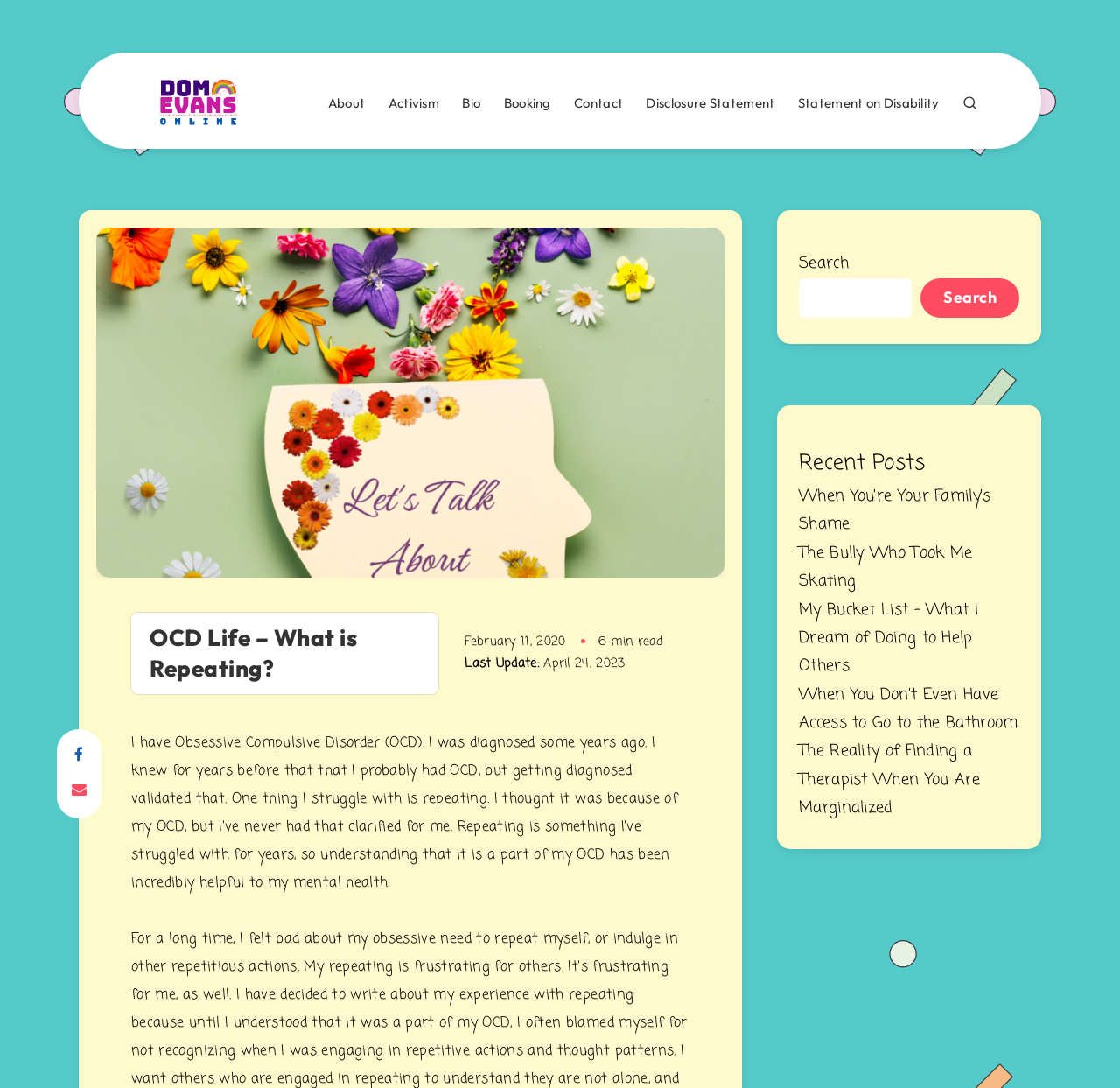Highlight the bounding box of the UI element that corresponds to this description: "Search".

[0.822, 0.256, 0.91, 0.292]